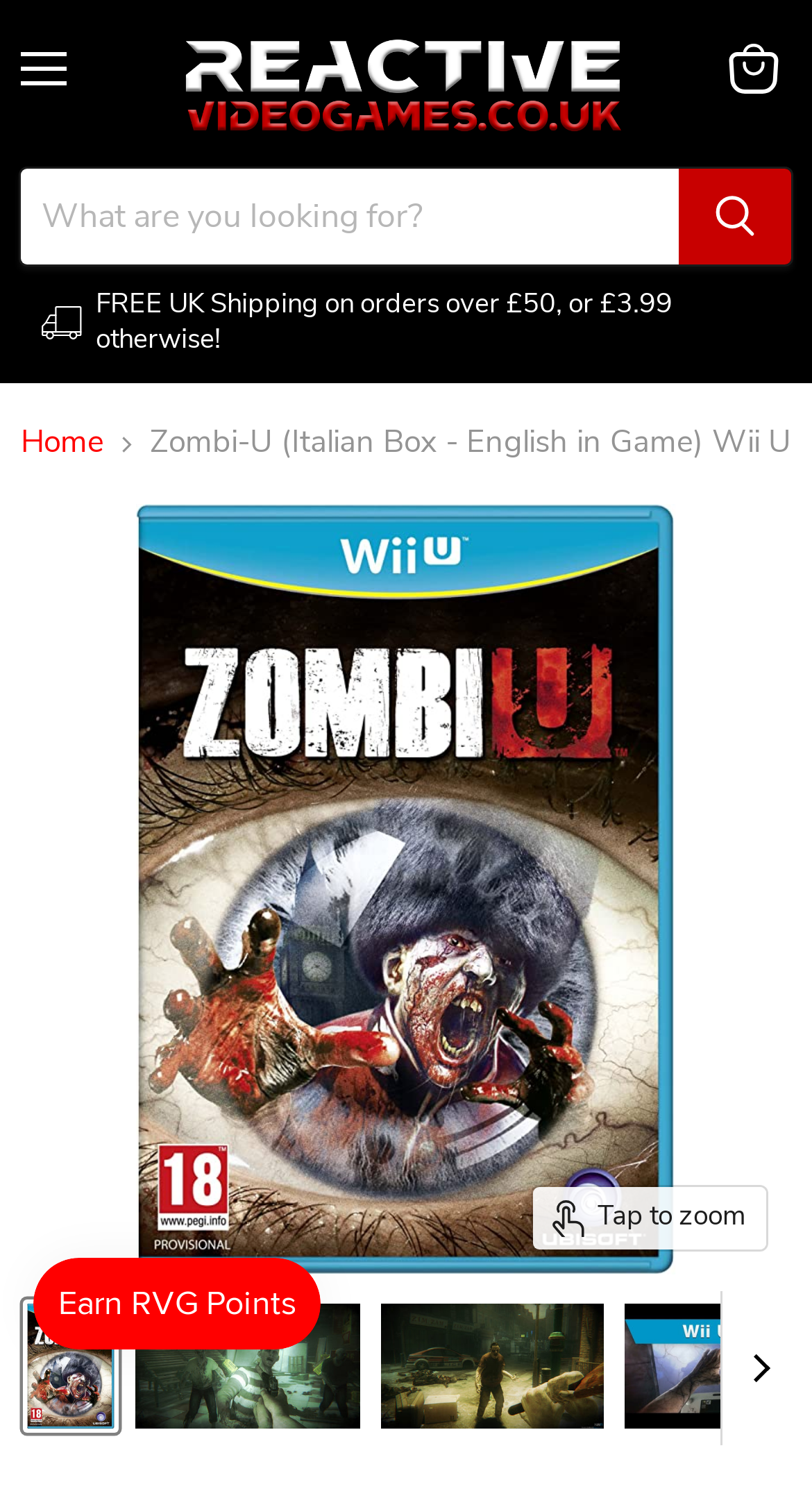Determine the bounding box of the UI element mentioned here: "Home". The coordinates must be in the format [left, top, right, bottom] with values ranging from 0 to 1.

[0.026, 0.284, 0.128, 0.308]